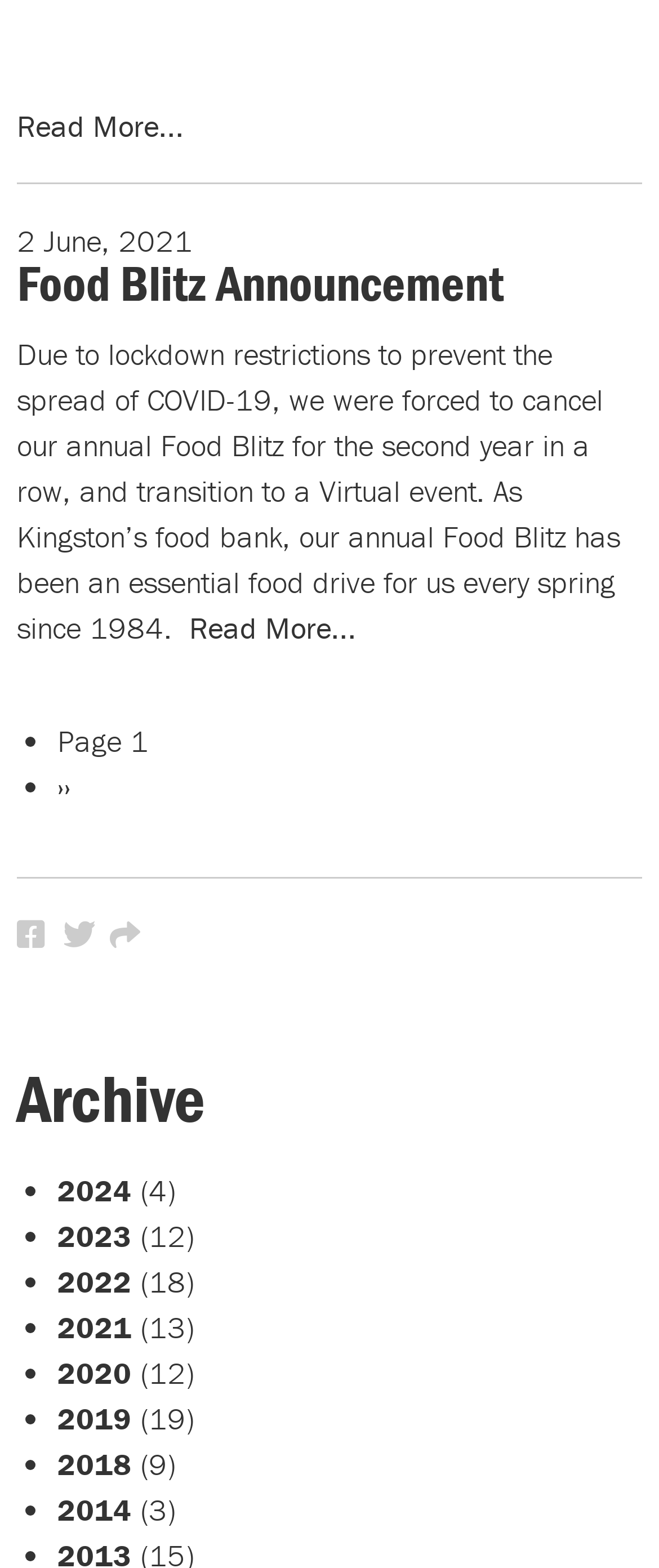Can you show the bounding box coordinates of the region to click on to complete the task described in the instruction: "View archive for 2021"?

[0.087, 0.834, 0.2, 0.858]